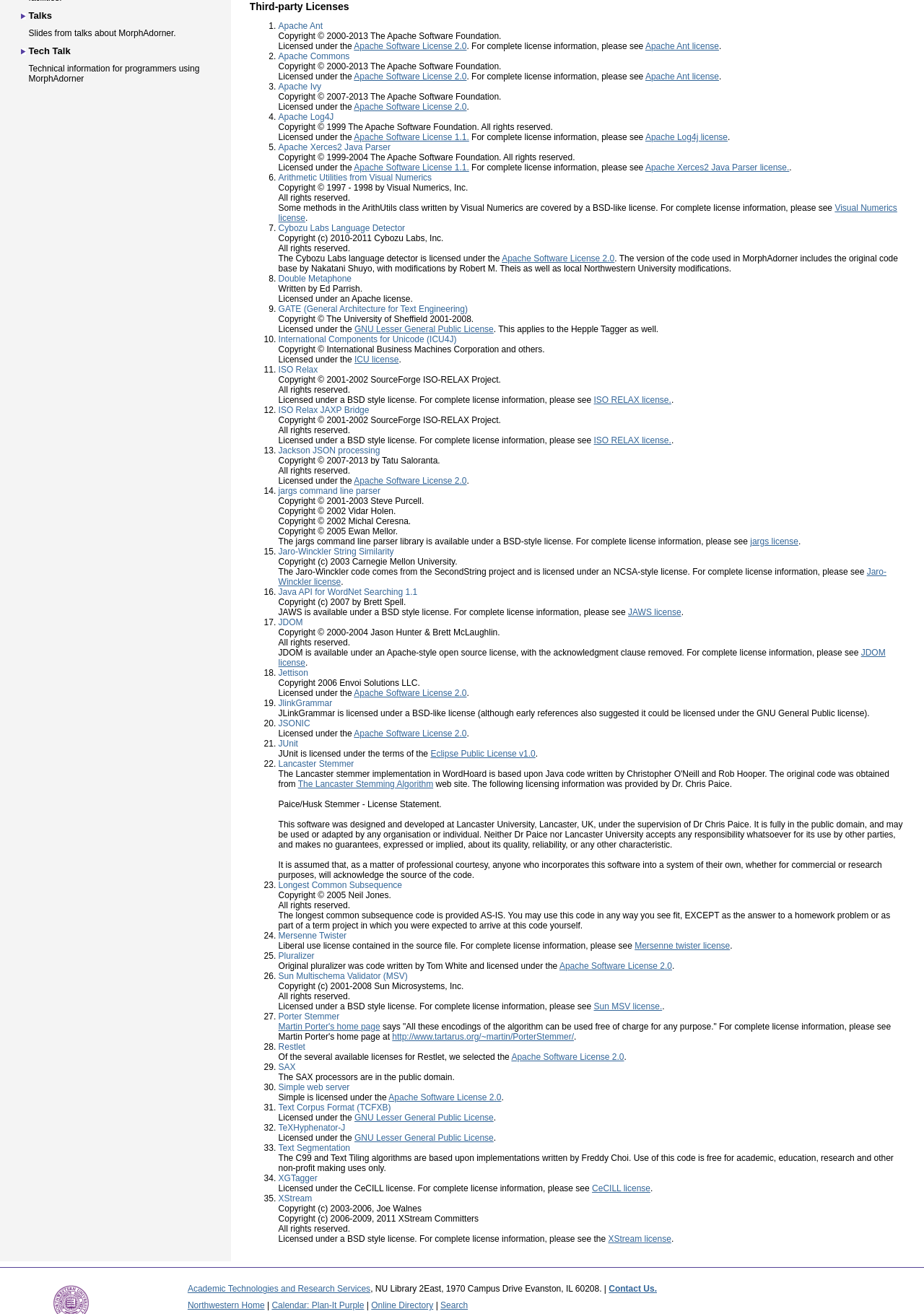Provide the bounding box coordinates of the HTML element described by the text: "Pluralizer".

[0.301, 0.724, 0.34, 0.731]